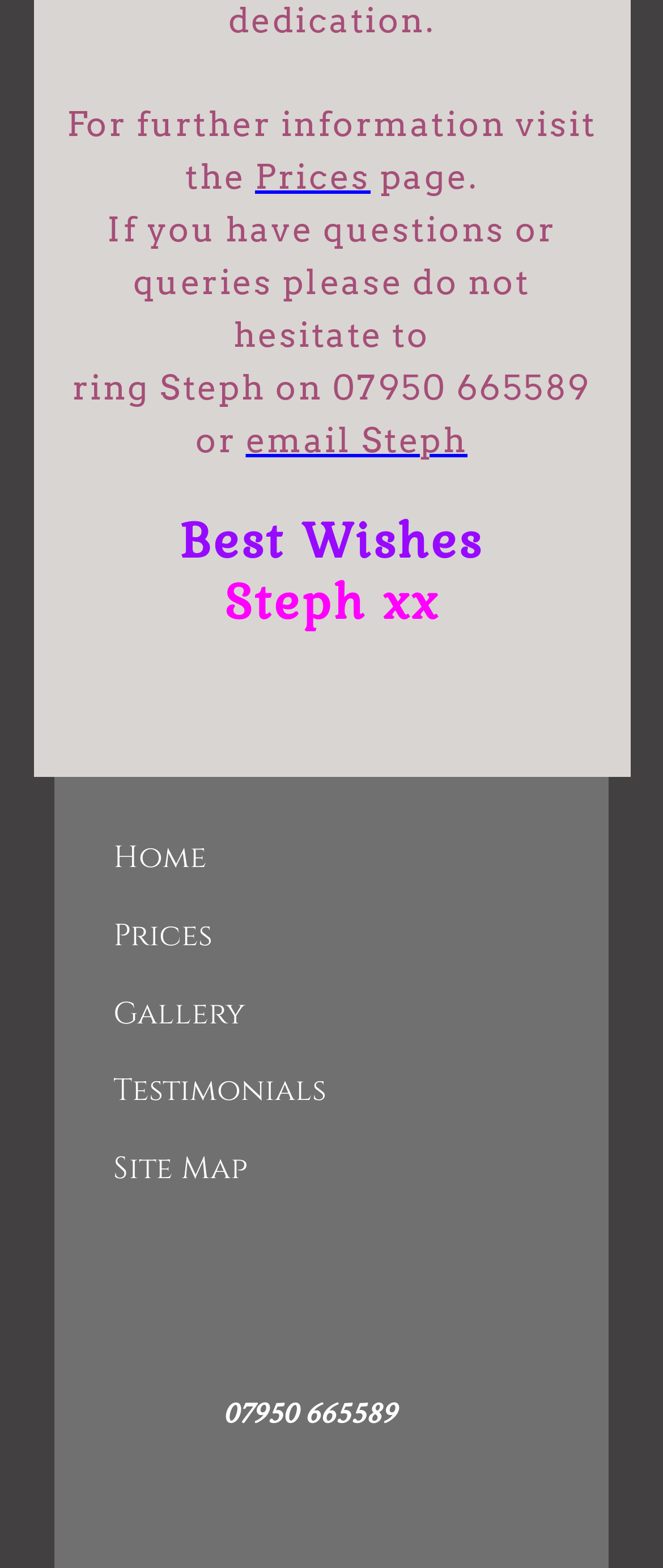Identify the bounding box coordinates of the region I need to click to complete this instruction: "visit the prices page".

[0.385, 0.1, 0.559, 0.126]